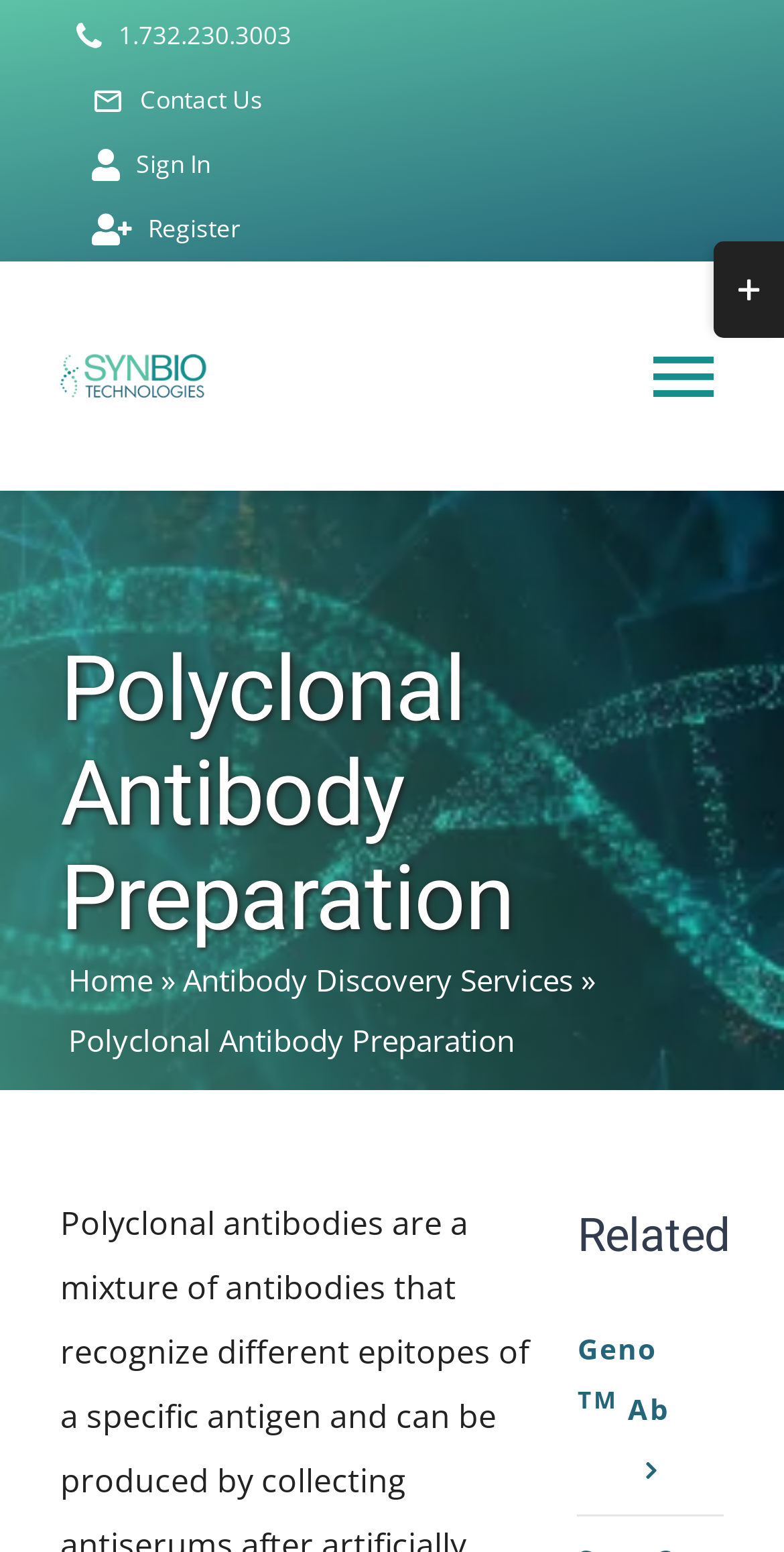Locate the bounding box coordinates of the clickable region to complete the following instruction: "Toggle the mobile menu."

[0.821, 0.201, 0.923, 0.284]